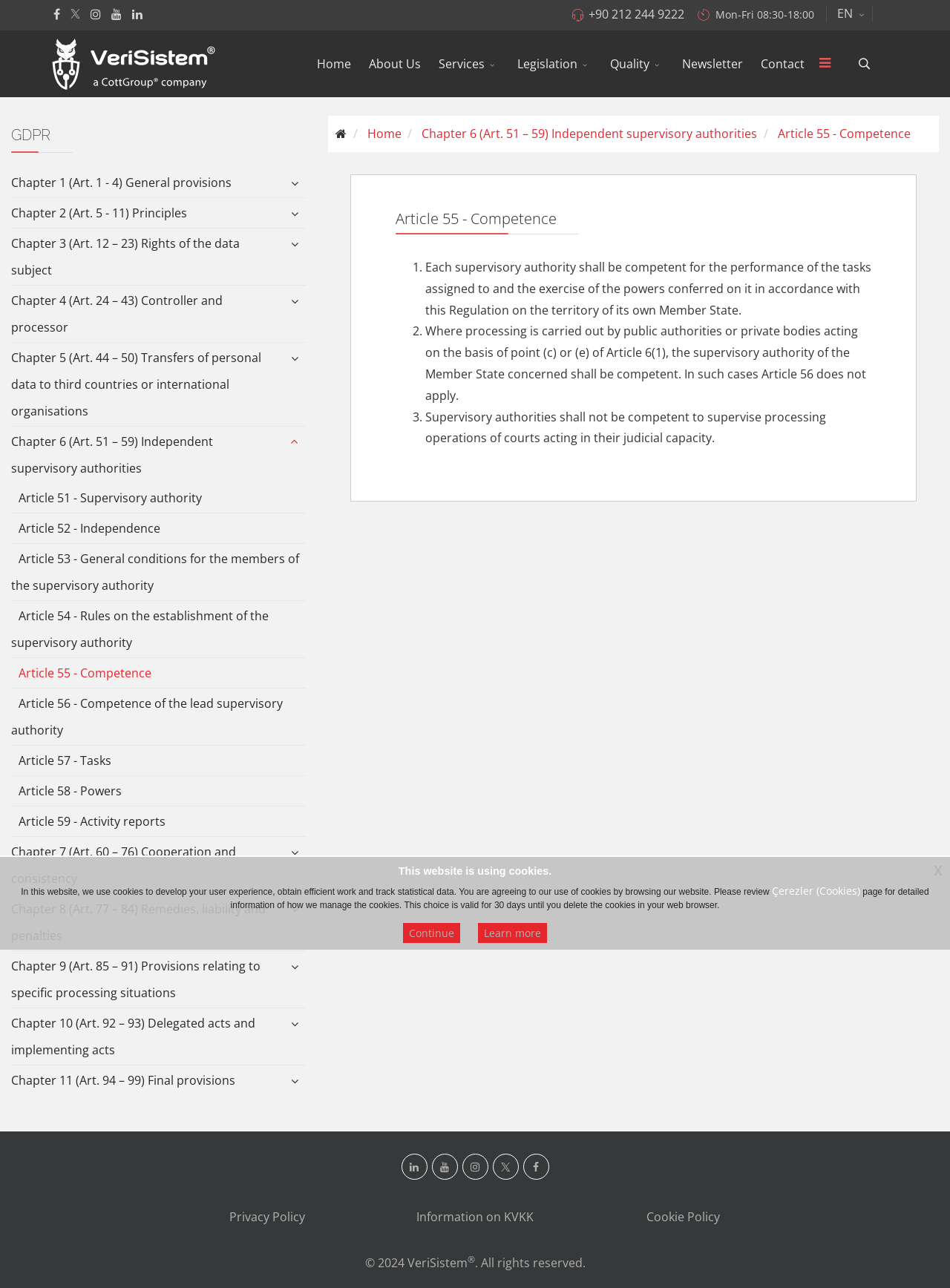Calculate the bounding box coordinates for the UI element based on the following description: "Article 51 - Supervisory authority". Ensure the coordinates are four float numbers between 0 and 1, i.e., [left, top, right, bottom].

[0.012, 0.375, 0.322, 0.398]